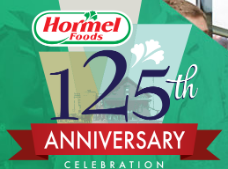Please study the image and answer the question comprehensively:
What is the word presented in a banner-like format?

According to the caption, the word 'CELEBRATION' is presented in a banner-like format, adding a festive feel to the design, which suggests that it is a prominent element in the image.